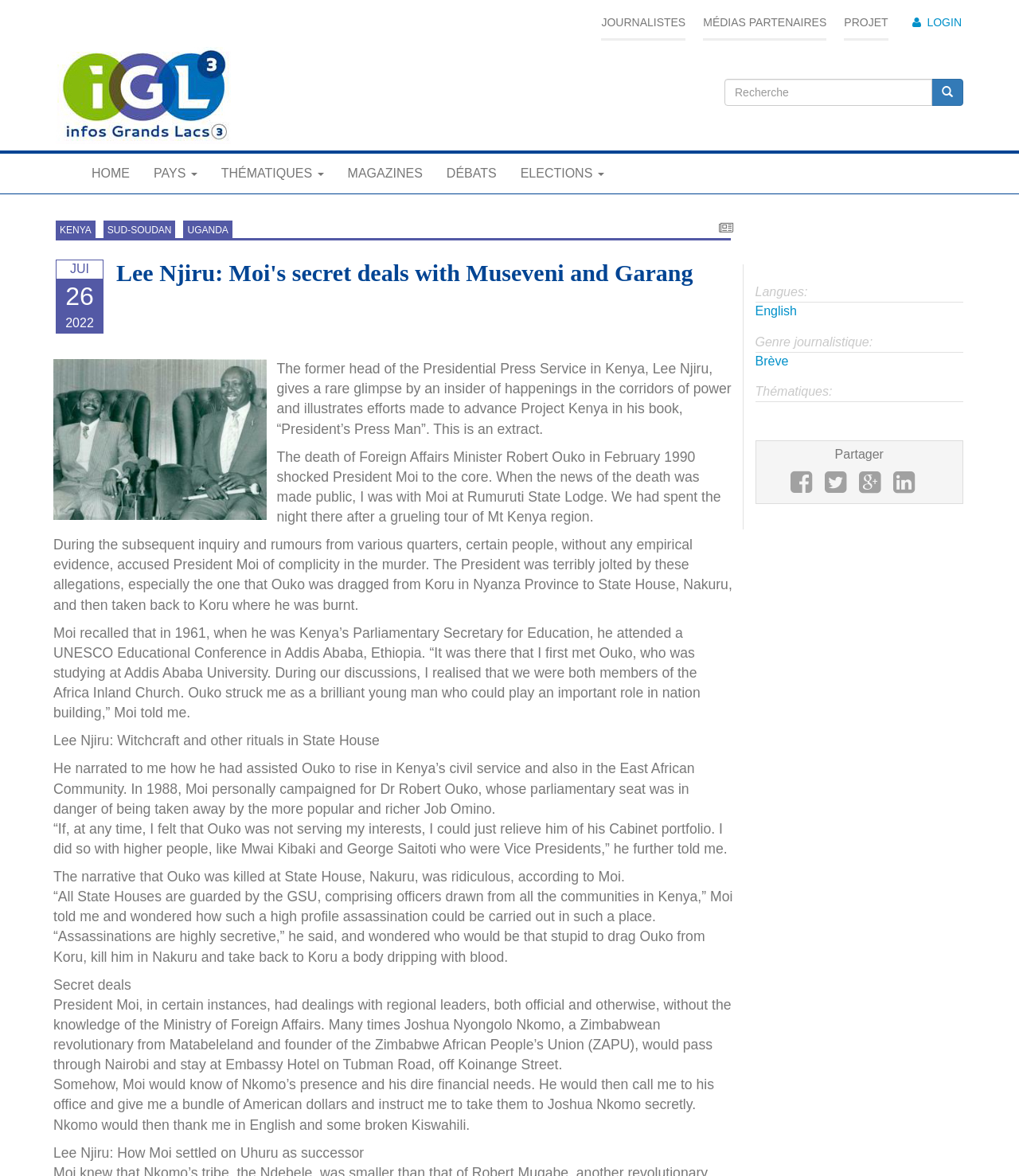Please identify the coordinates of the bounding box for the clickable region that will accomplish this instruction: "Search for something using the search form".

[0.711, 0.067, 0.945, 0.09]